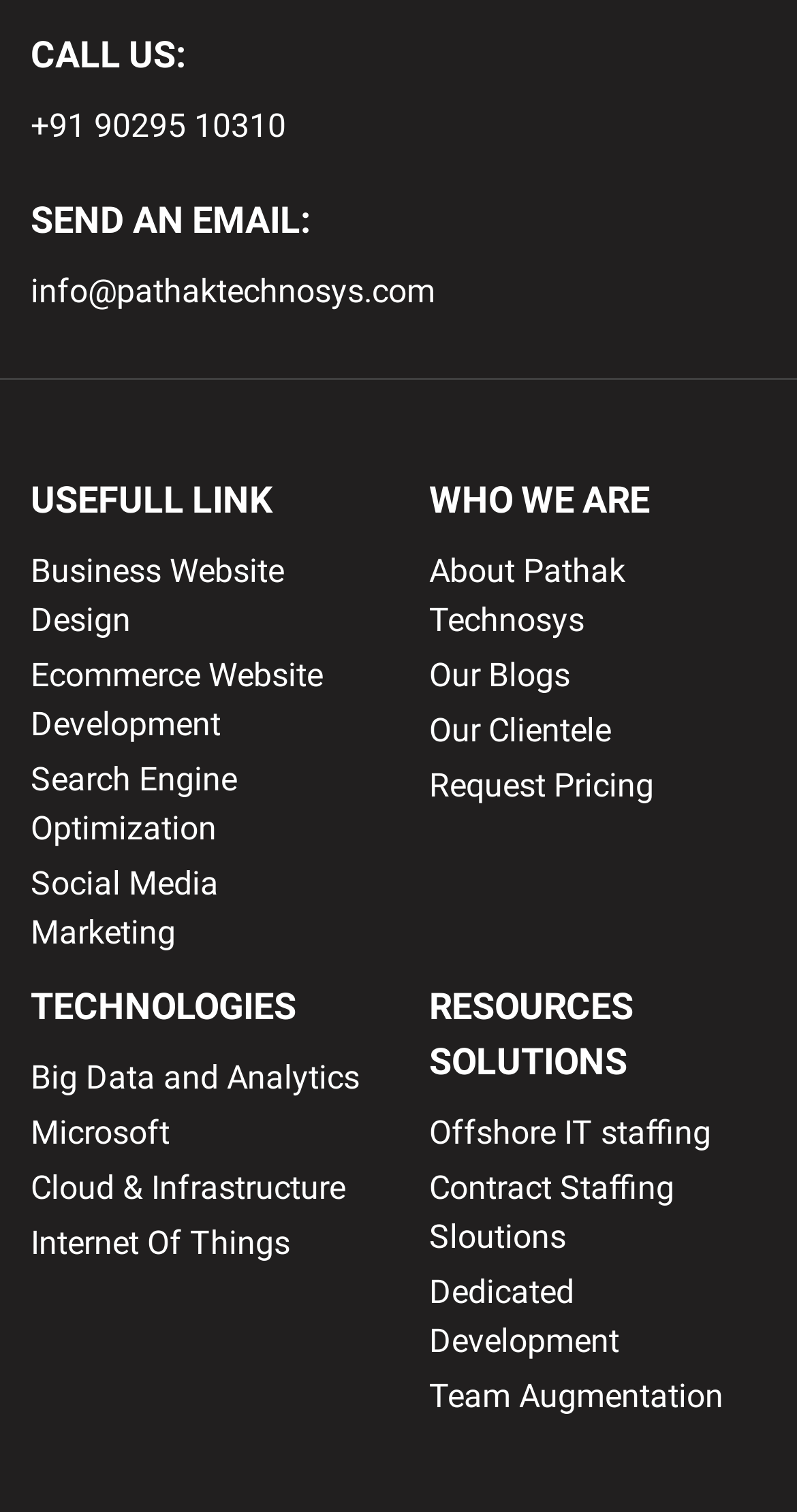Please predict the bounding box coordinates of the element's region where a click is necessary to complete the following instruction: "Send an email". The coordinates should be represented by four float numbers between 0 and 1, i.e., [left, top, right, bottom].

[0.038, 0.176, 0.962, 0.209]